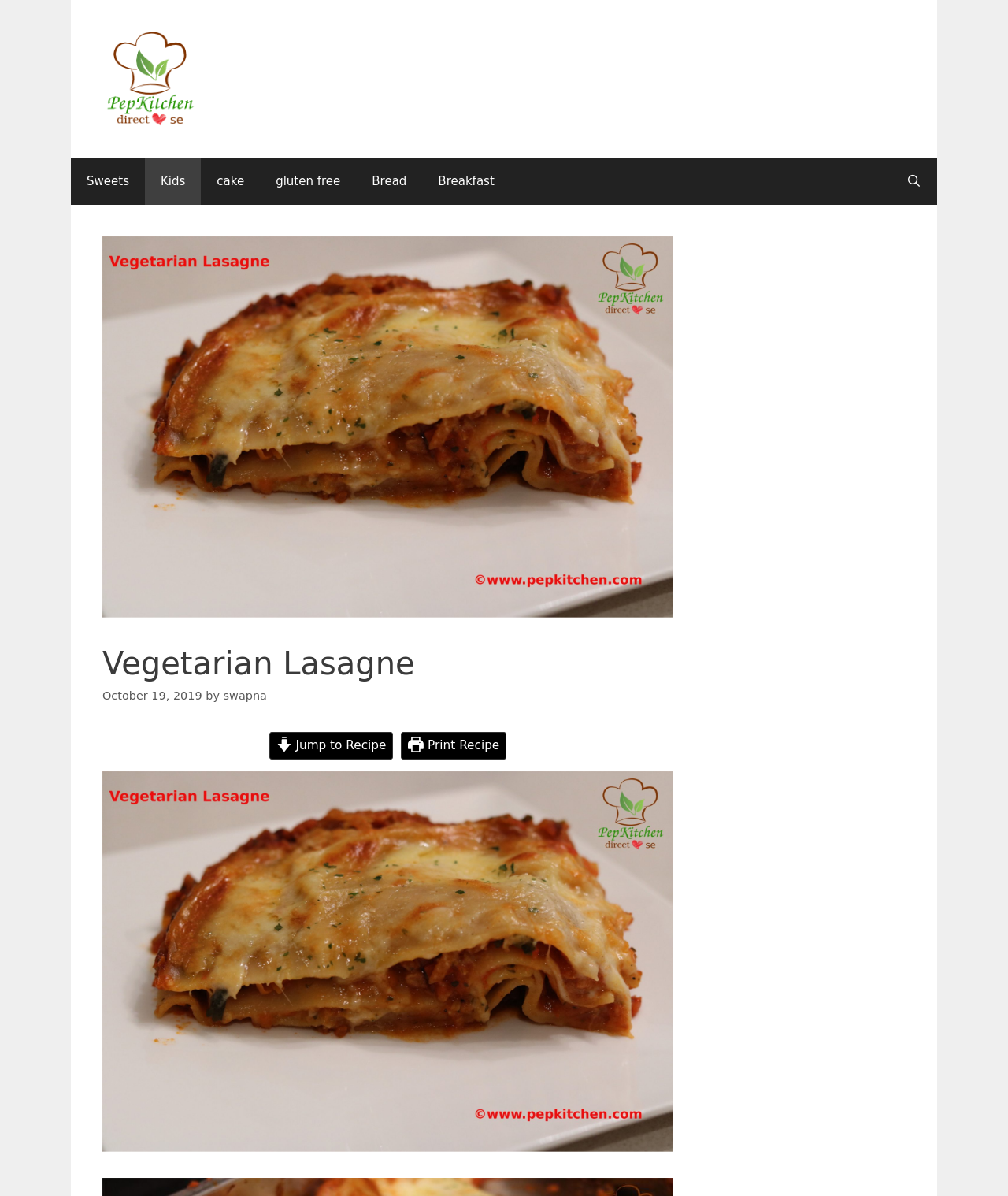Give a one-word or phrase response to the following question: What is the name of the website?

Pepkitchen